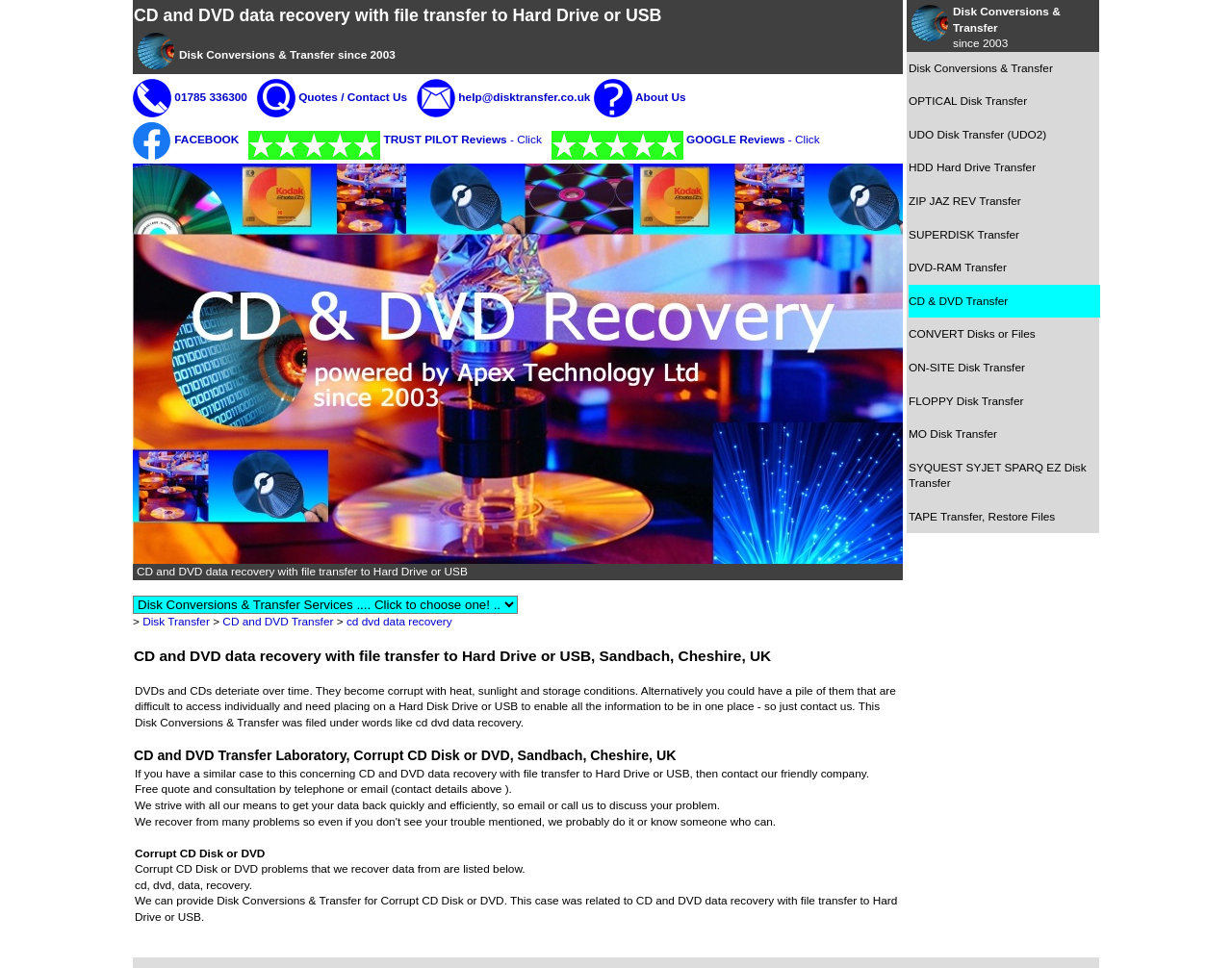How many types of disk transfer are listed?
Please respond to the question with as much detail as possible.

The types of disk transfer can be found in the bottom-left corner of the webpage. There are 15 types of disk transfer listed, including OPTICAL Disk Transfer, UDO Disk Transfer, HDD Hard Drive Transfer, and others. Therefore, the answer is 15.